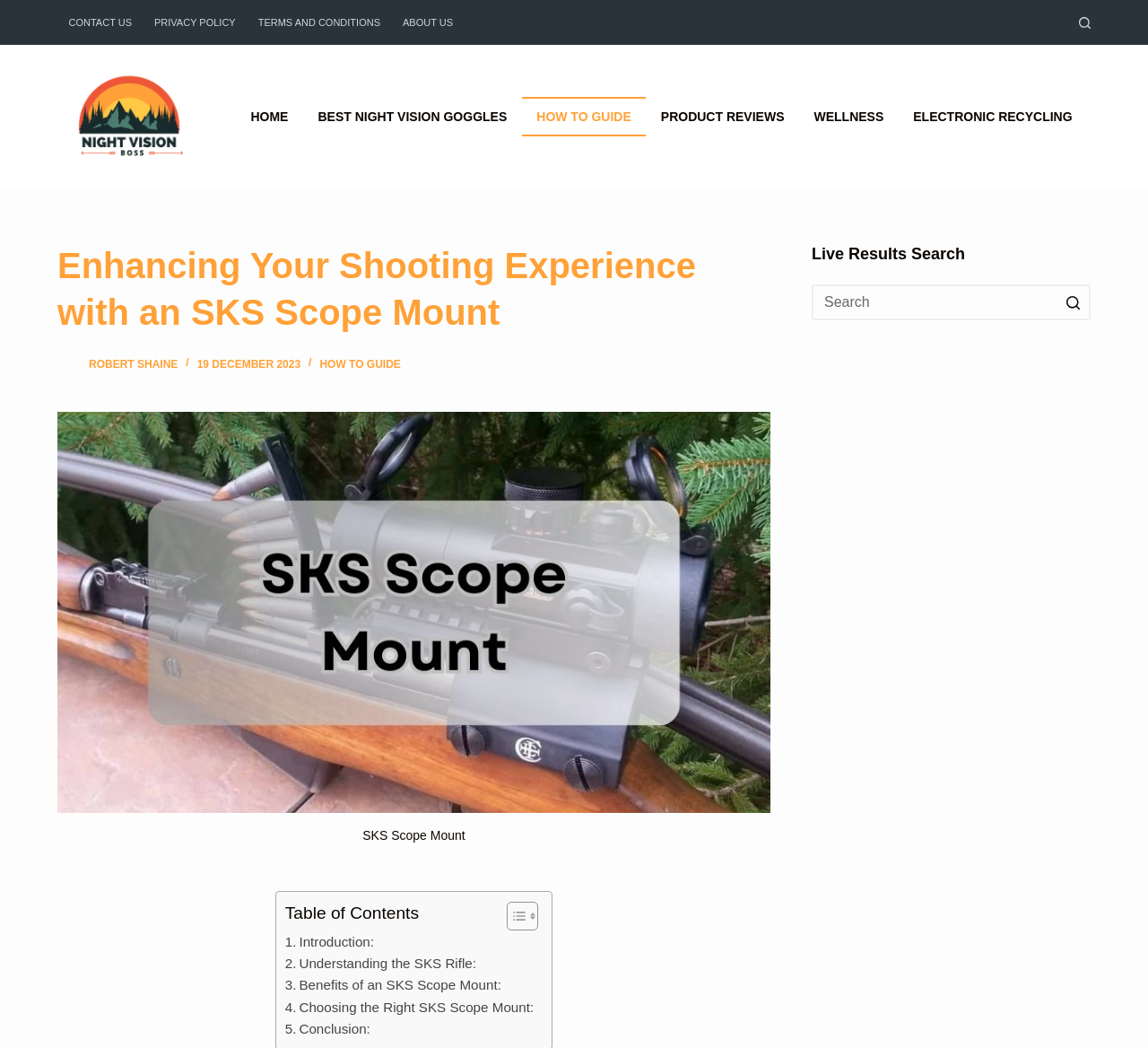Provide a brief response in the form of a single word or phrase:
What is the category of the 'HOW TO GUIDE' menu item?

Guide